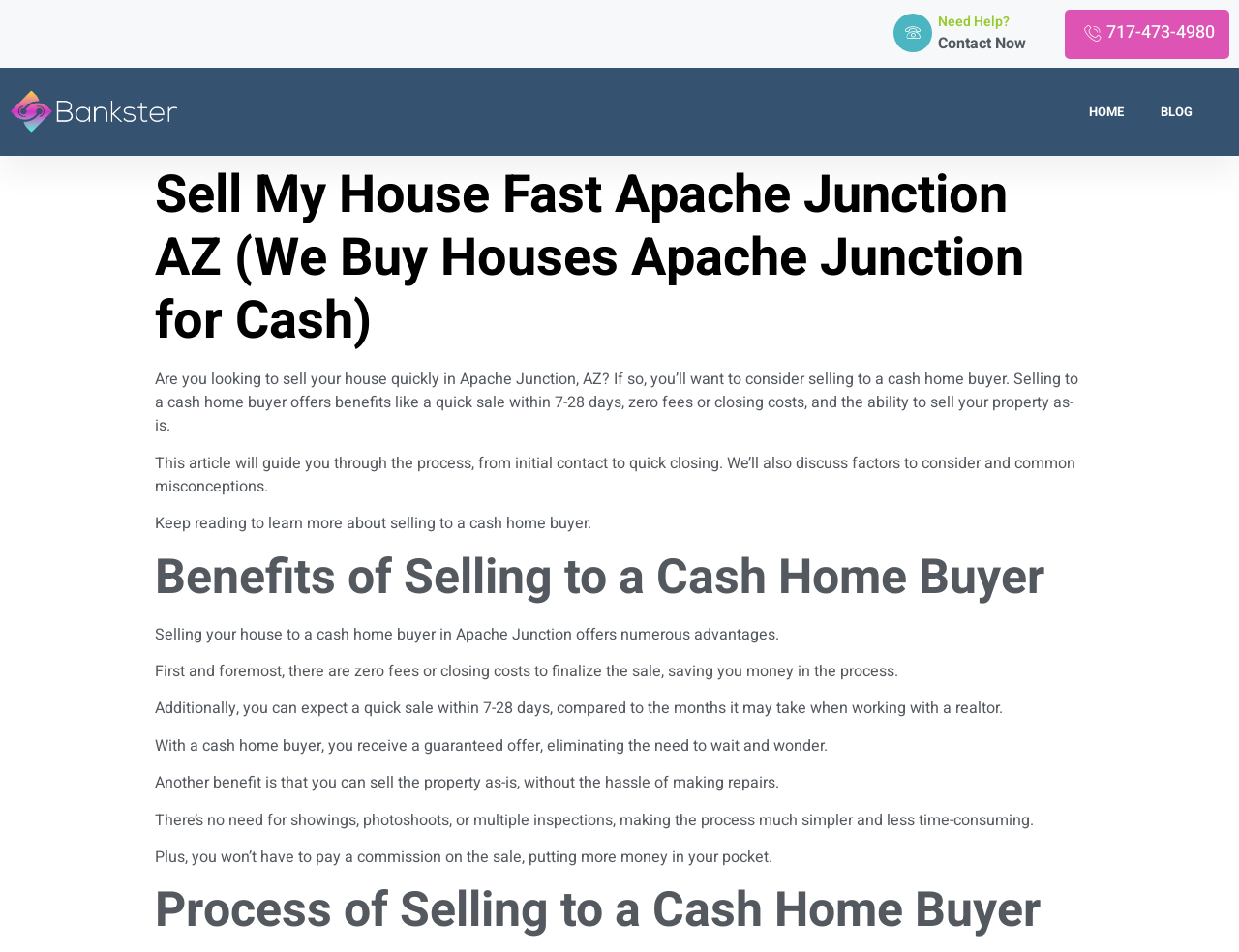Determine the heading of the webpage and extract its text content.

Sell My House Fast Apache Junction AZ (We Buy Houses Apache Junction for Cash)